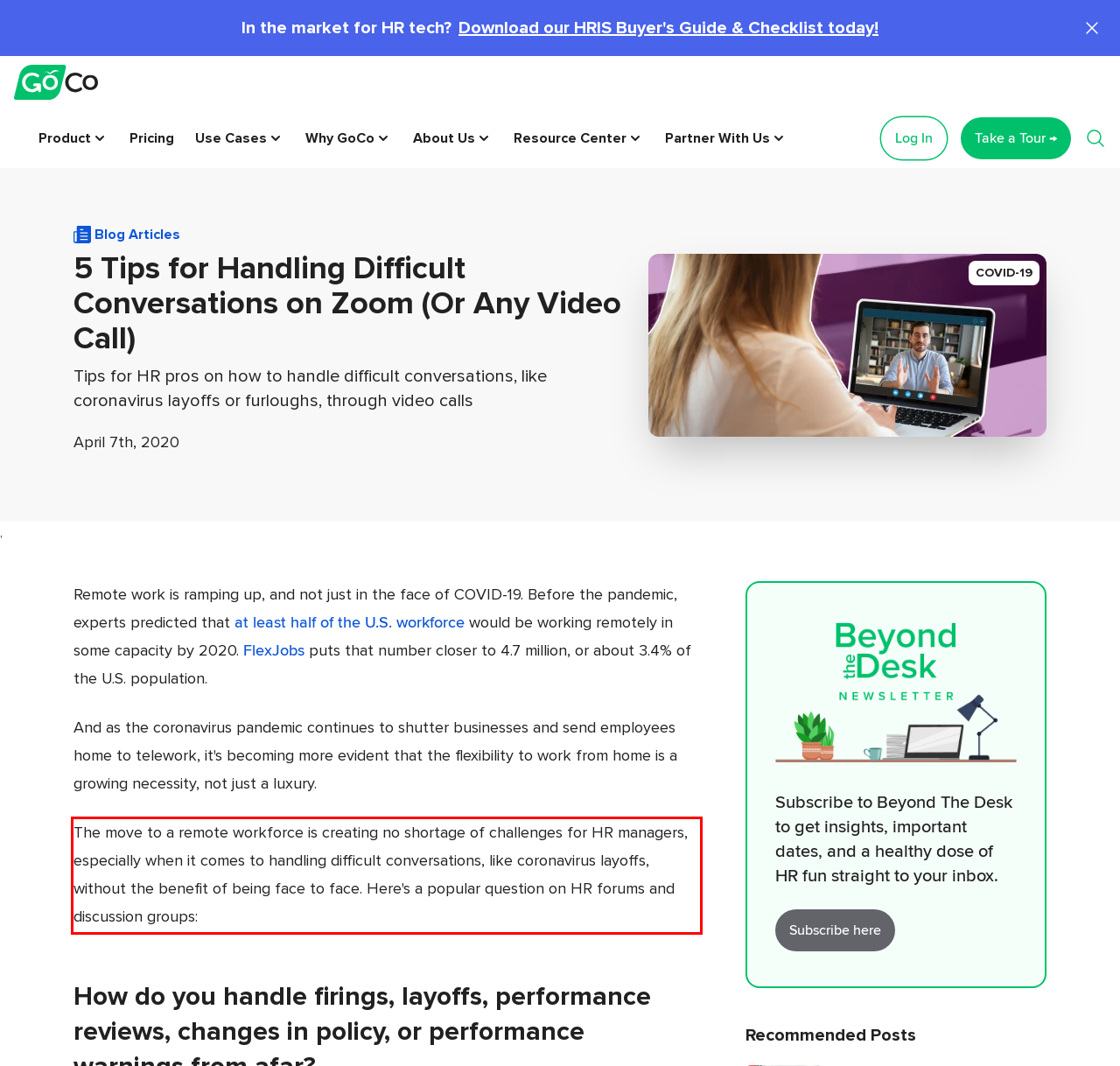Identify the red bounding box in the webpage screenshot and perform OCR to generate the text content enclosed.

The move to a remote workforce is creating no shortage of challenges for HR managers, especially when it comes to handling difficult conversations, like coronavirus layoffs, without the benefit of being face to face. Here's a popular question on HR forums and discussion groups: